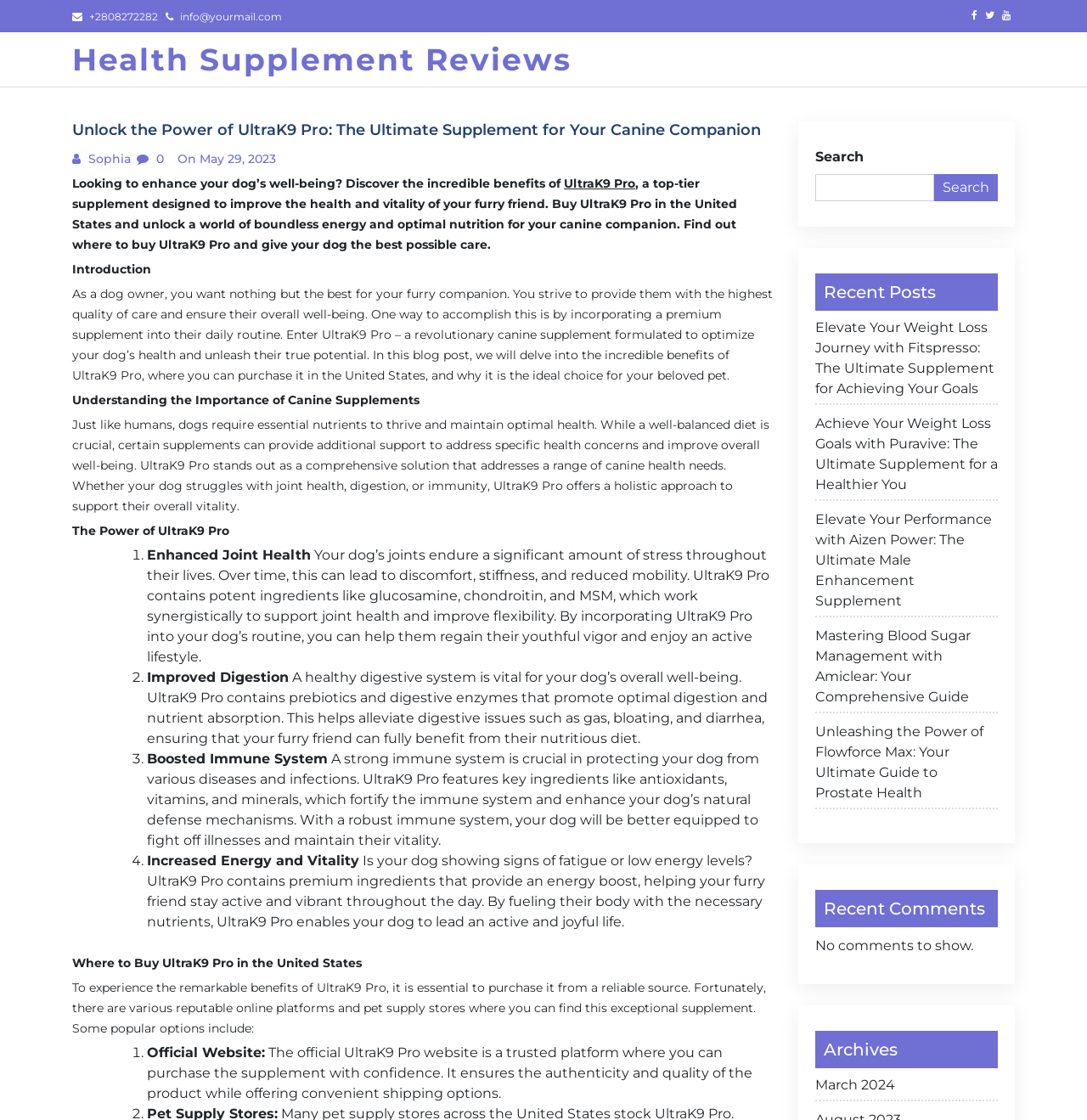Find the coordinates for the bounding box of the element with this description: "parent_node: Search name="s"".

[0.75, 0.155, 0.859, 0.18]